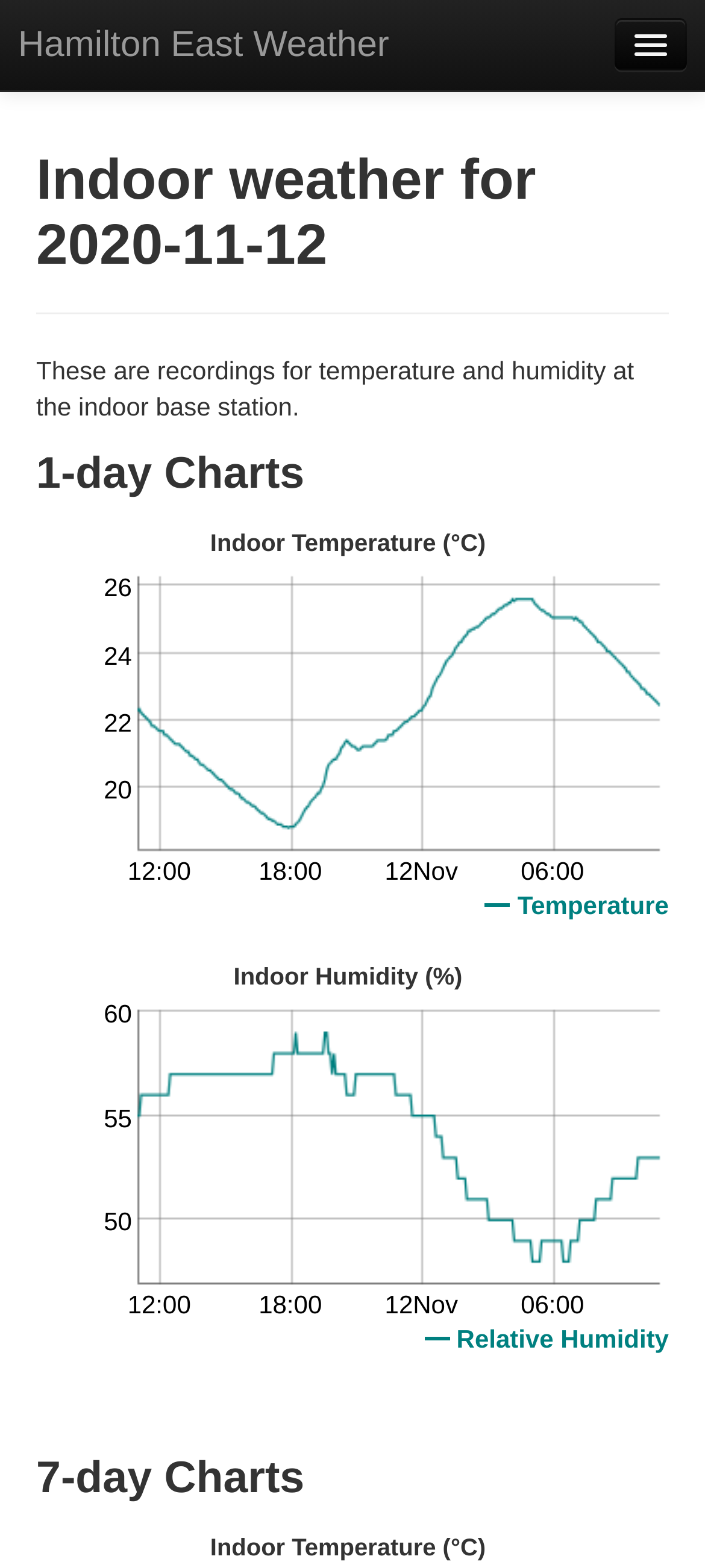Please identify the bounding box coordinates of the element that needs to be clicked to execute the following command: "View 7-day temperature chart". Provide the bounding box using four float numbers between 0 and 1, formatted as [left, top, right, bottom].

[0.051, 0.923, 0.949, 0.964]